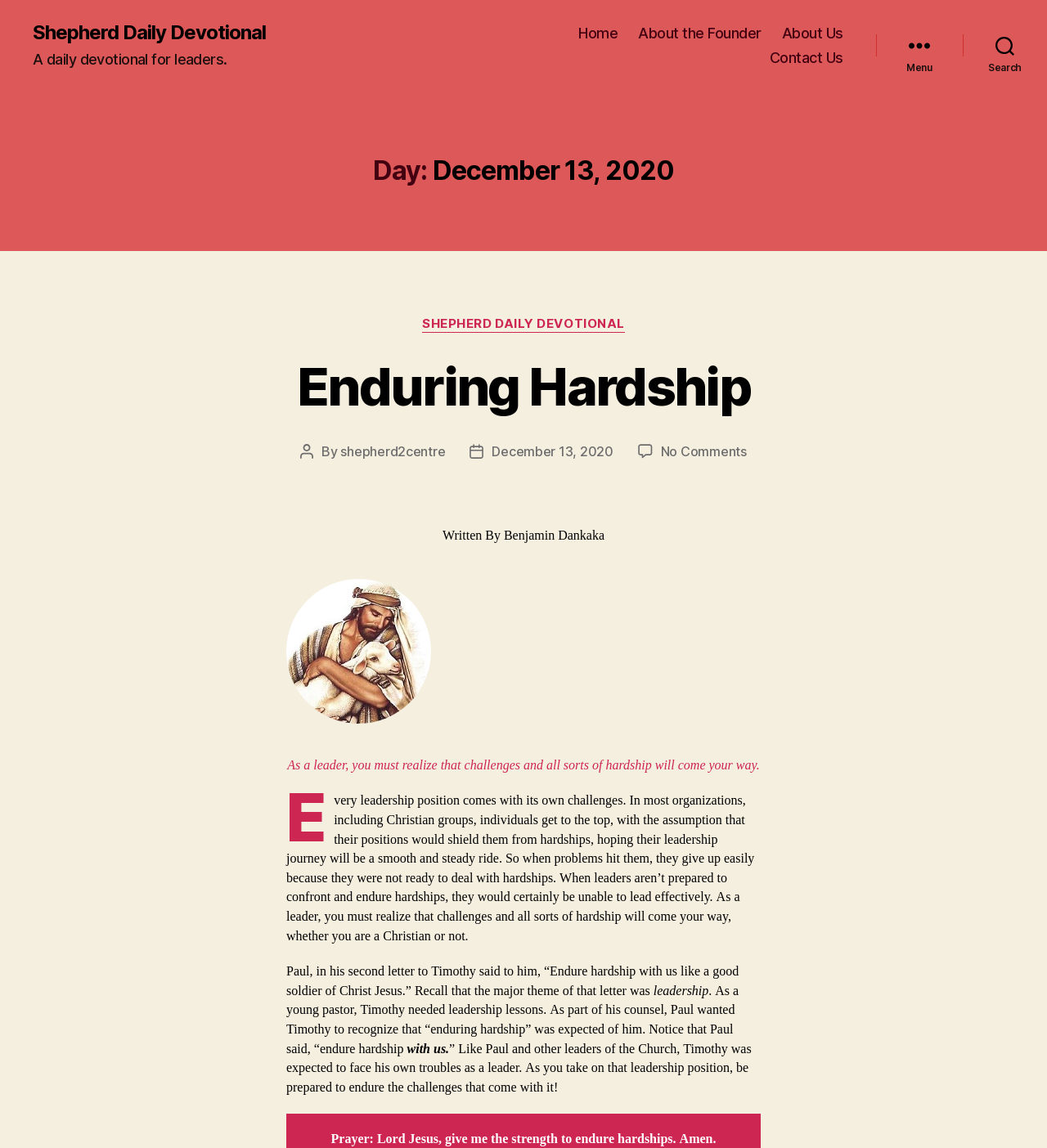Identify the title of the webpage and provide its text content.

Day: December 13, 2020